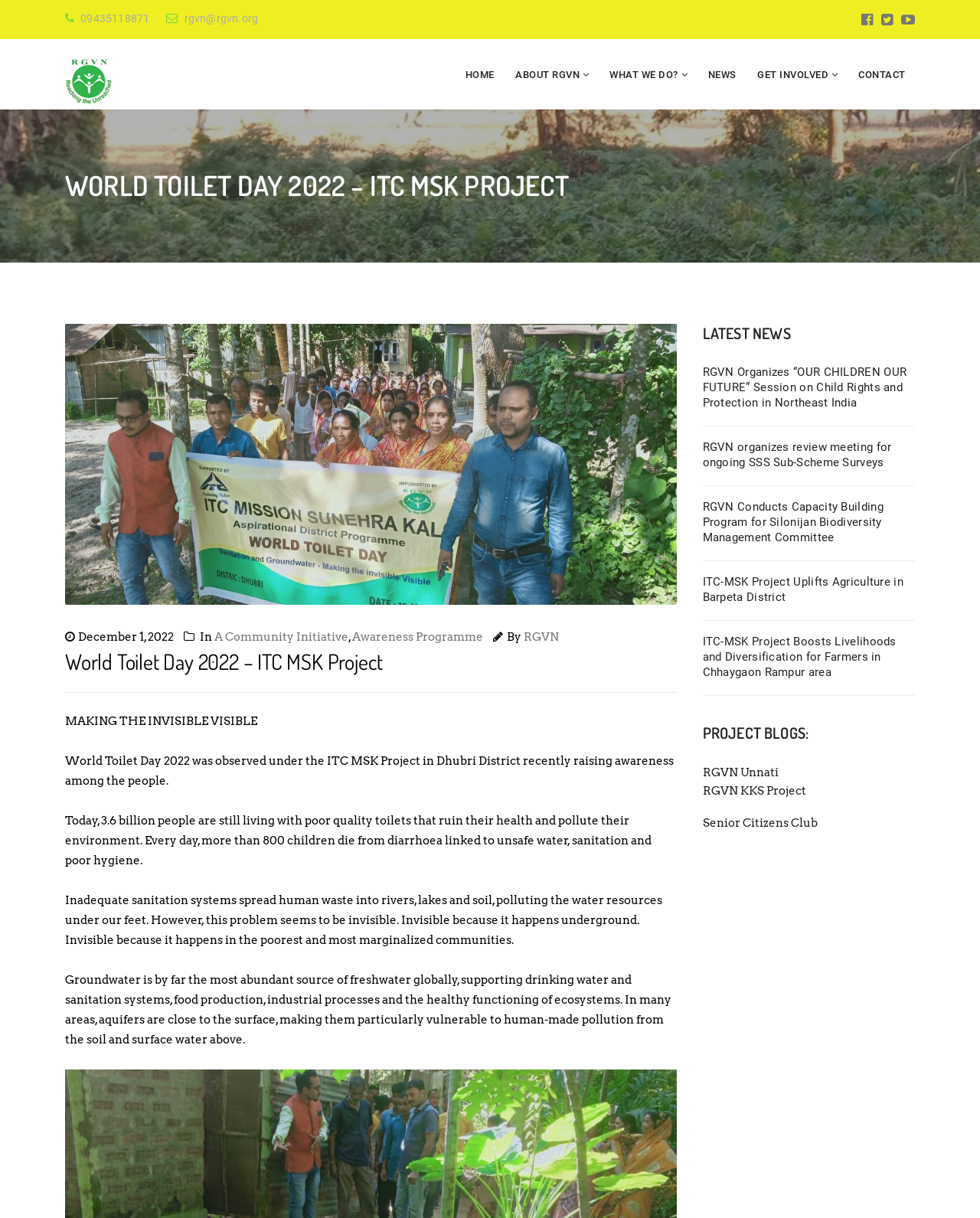Please answer the following question using a single word or phrase: 
How many news articles are listed?

5